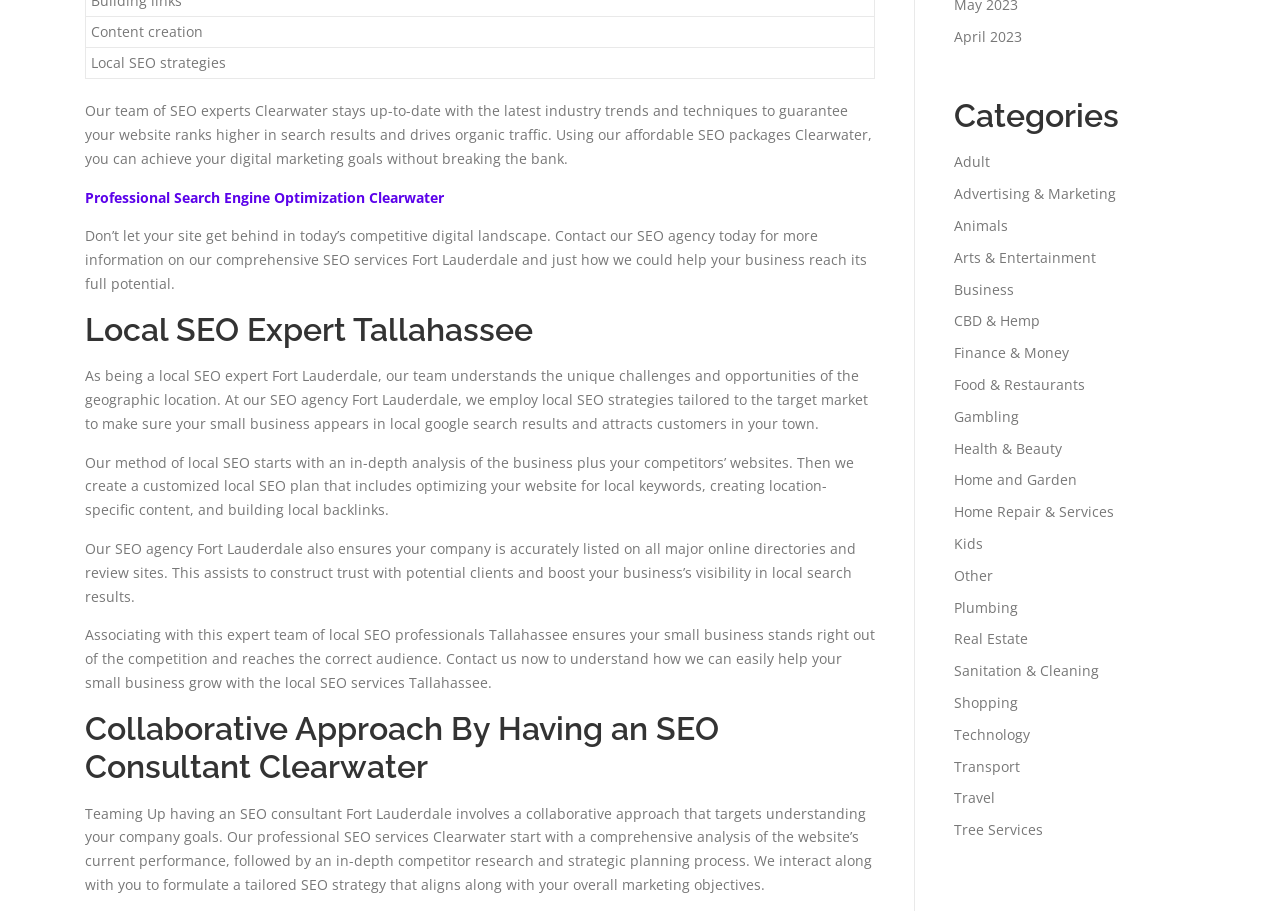Extract the bounding box for the UI element that matches this description: "Health & Beauty".

[0.745, 0.481, 0.83, 0.502]